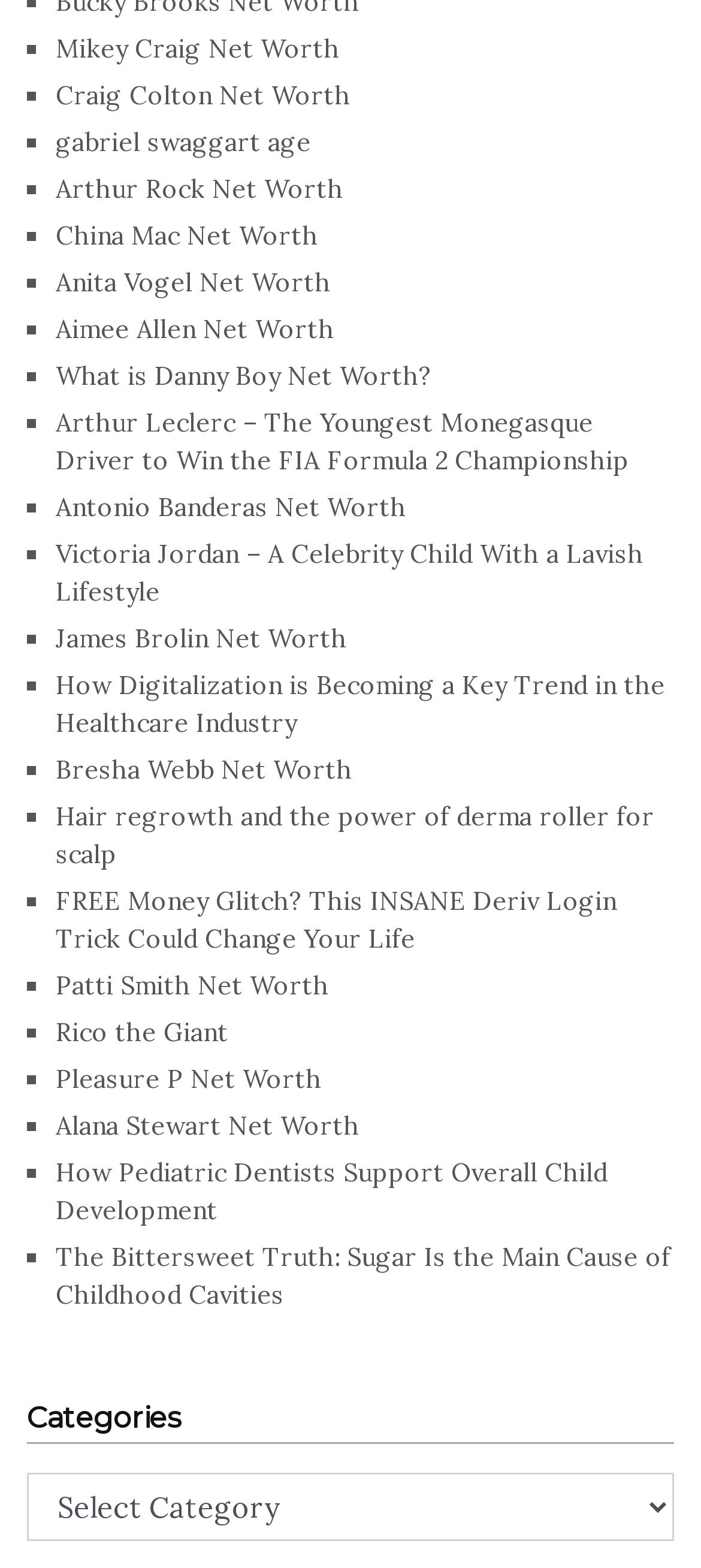Provide the bounding box coordinates for the area that should be clicked to complete the instruction: "Select a category from the dropdown".

[0.038, 0.94, 0.962, 0.983]